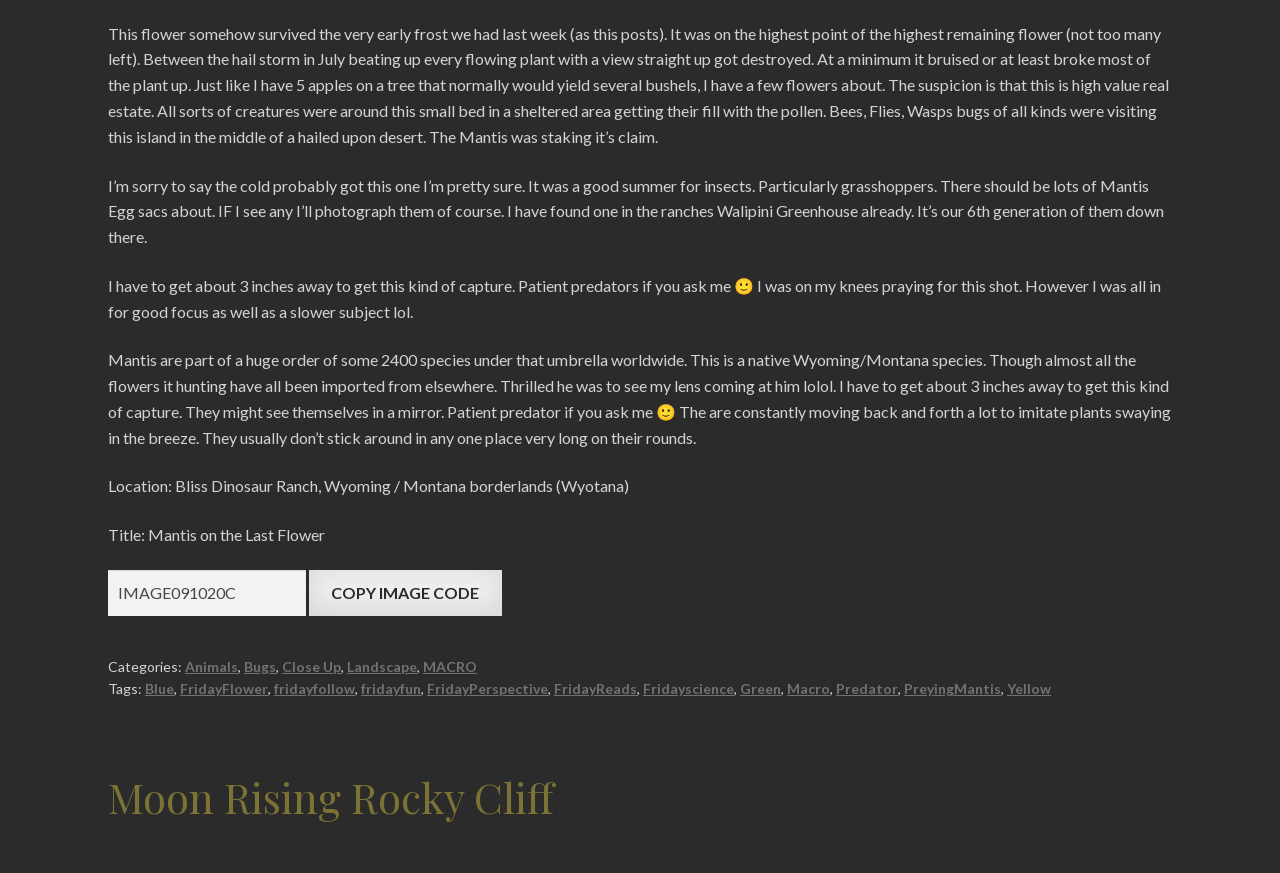How many categories are listed for the image?
Using the image as a reference, answer the question with a short word or phrase.

5